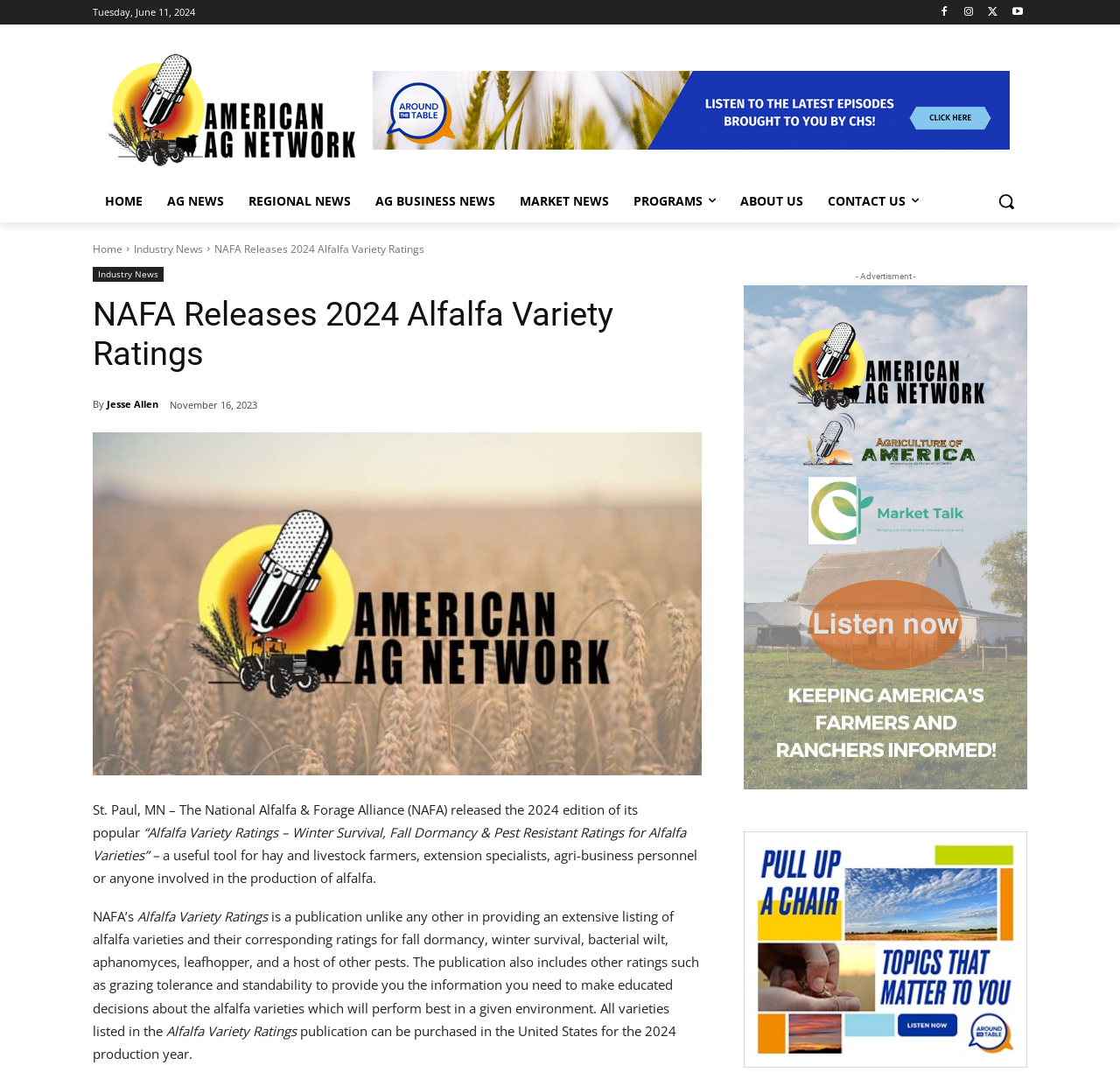Identify the bounding box coordinates for the UI element described as: "Market News".

[0.453, 0.167, 0.555, 0.206]